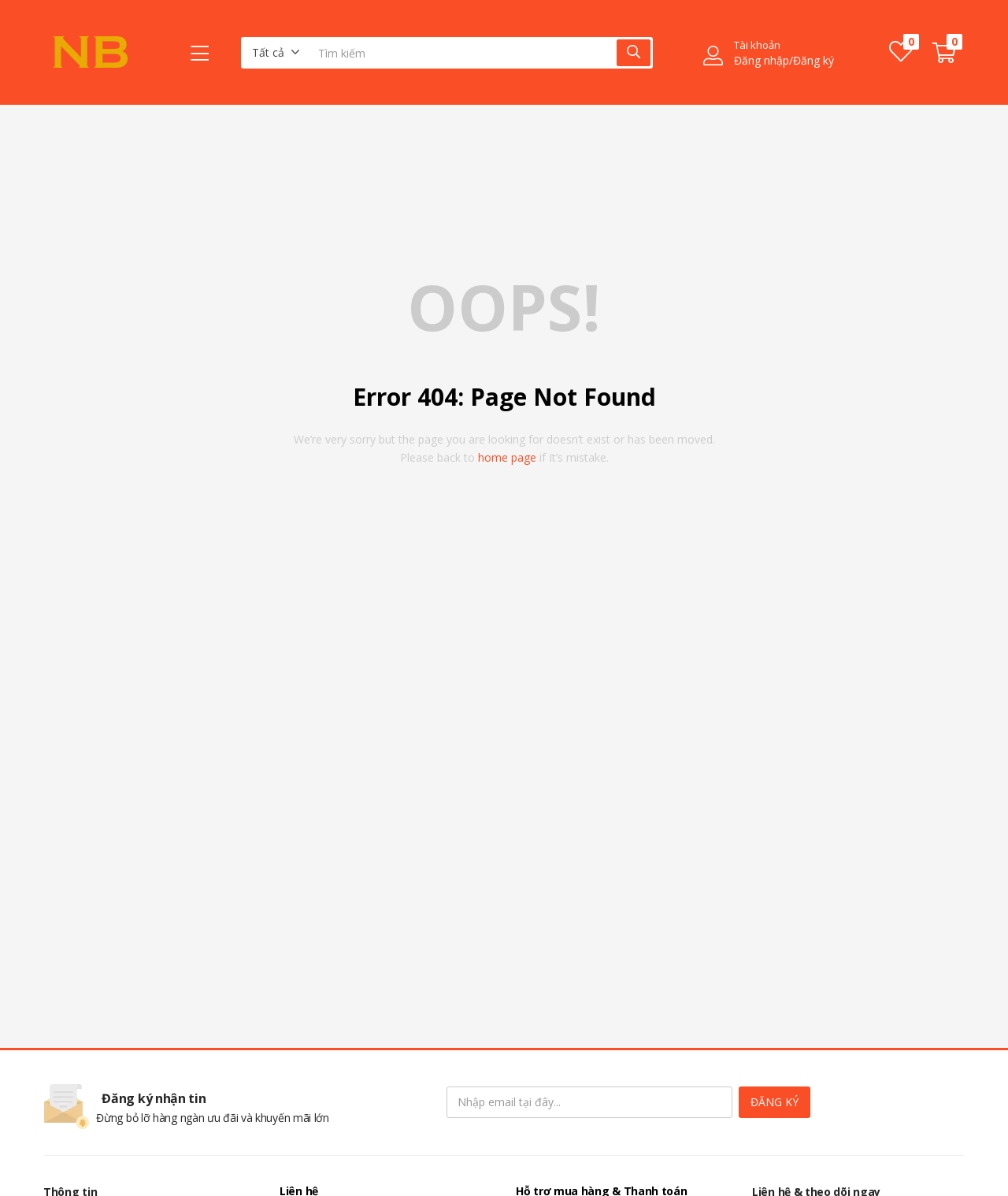What is the purpose of the textbox at the bottom of the page?
Kindly answer the question with as much detail as you can.

The textbox is located at the bottom of the page with a label 'Nhập email tại đây...' and a button 'ĐĂNG KÝ' next to it, indicating that it is used to enter an email address for registration or subscription purposes.